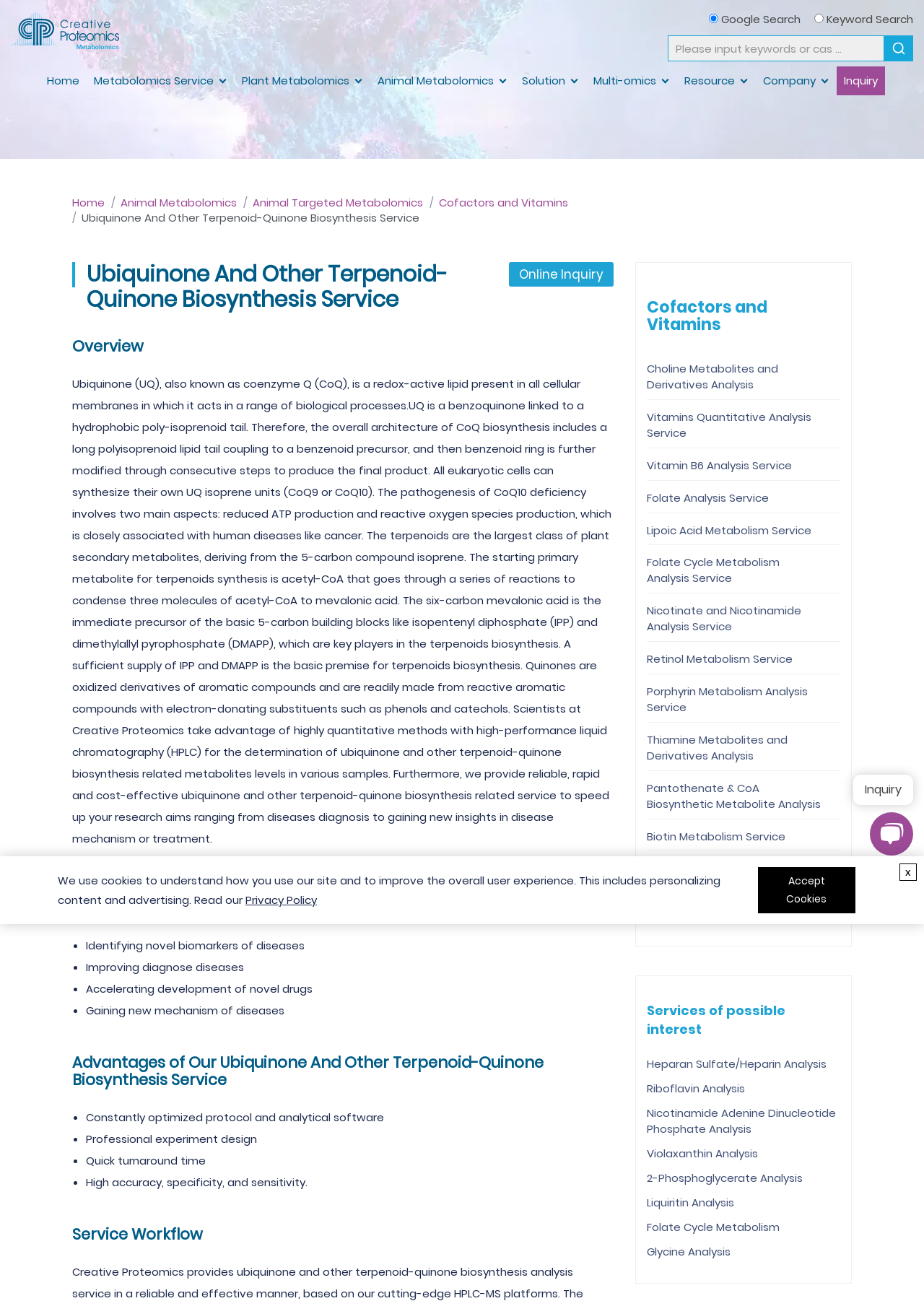Provide a thorough description of the webpage's content and layout.

The webpage is about Creative Proteomics, a company that provides services related to ubiquinone and other terpenoid-quinone biosynthesis. At the top of the page, there is a banner image that spans the entire width of the page. Below the banner, there are several links to different sections of the website, including "Home", "Metabolomics Service", "Animal Metabolomics", and others.

The main content of the page is divided into several sections. The first section is an overview of the ubiquinone and other terpenoid-quinone biosynthesis service provided by Creative Proteomics. This section includes a heading, a paragraph of text, and a link to an online inquiry form.

The next section is titled "The Main Applications of Ubiquinone And Other Terpenoid-Quinone Biosynthesis Service" and lists four bullet points, including identifying novel biomarkers of diseases, improving disease diagnosis, accelerating development of novel drugs, and gaining new insights into disease mechanisms.

The following section is titled "Advantages of Our Ubiquinone And Other Terpenoid-Quinone Biosynthesis Service" and lists five bullet points, including constantly optimized protocol and analytical software, professional experiment design, quick turnaround time, high accuracy, specificity, and sensitivity.

The next section is titled "Service Workflow" and appears to be a brief overview of the service process.

On the right-hand side of the page, there is a section titled "Cofactors and Vitamins" that lists several links to related services, including choline metabolites and derivatives analysis, vitamins quantitative analysis service, and others.

At the bottom of the page, there is a section that lists several links to services of possible interest, including heparan sulfate/heparin analysis, riboflavin analysis, and others.

There is also a section that mentions the use of cookies on the website and provides a link to the privacy policy. A button to accept cookies is also present.

Finally, there is a link to an online inquiry form in the bottom right corner of the page, accompanied by an image and a static text that says "Inquiry".